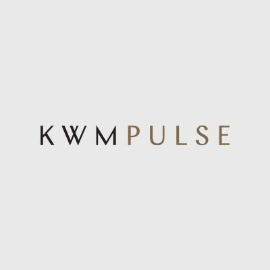Generate an in-depth description of the image.

The image features the logo for "KWM PULSE." Designed with a modern, minimalist aesthetic, the logo showcases the letters "KWM" in a bold, black font, followed by the word "PULSE" in a lighter, warm color. This sleek design emphasizes professionalism and approachability, making it suitable for a contemporary brand focused on delivering insights and information. The simple white background enhances the logo's visibility, ensuring that the brand's identity is clear and impactful.